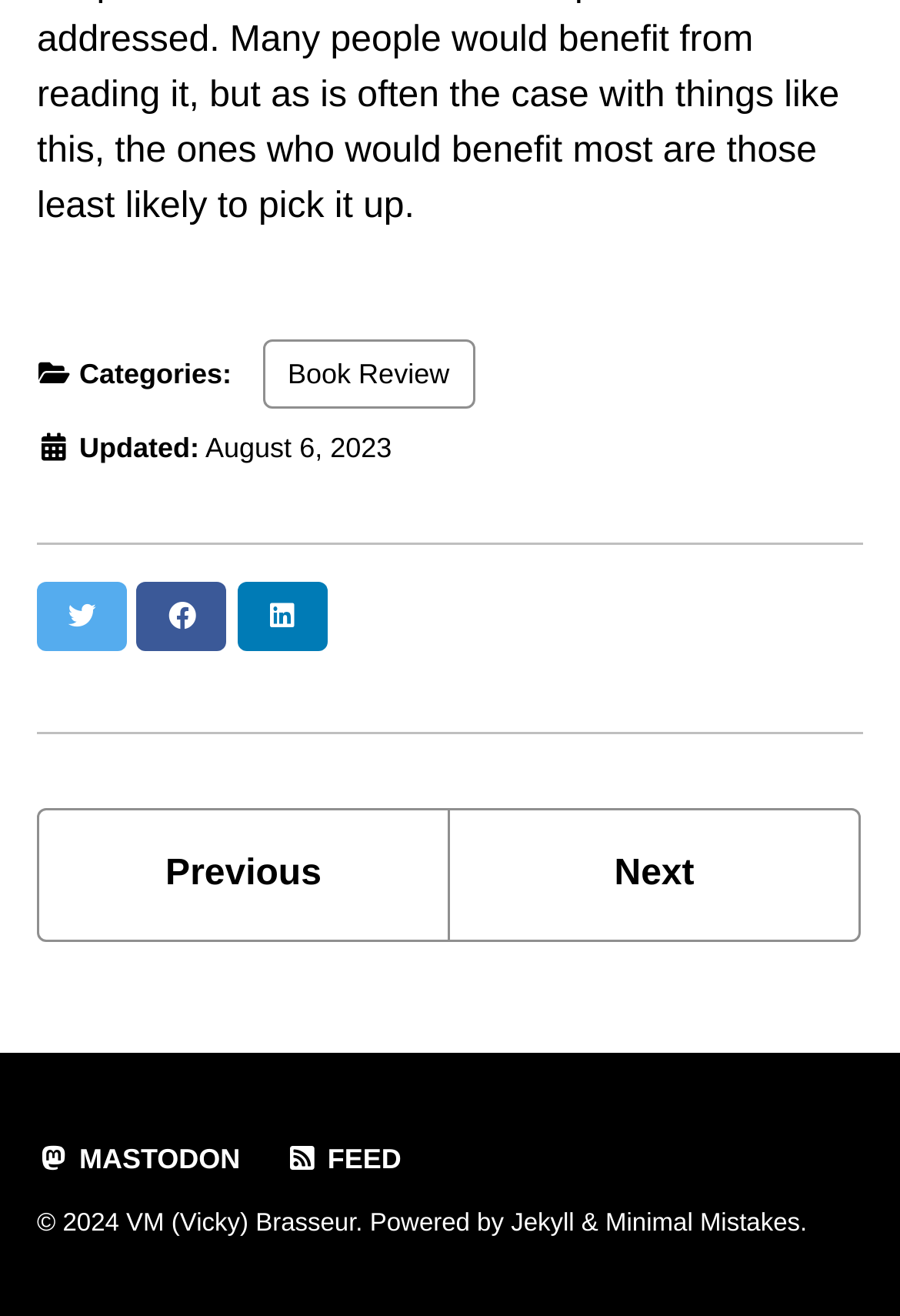How many social media links are present in the webpage?
Answer the question with just one word or phrase using the image.

4